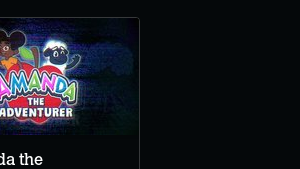What is the tone of the game's logo?
From the image, respond with a single word or phrase.

Playful